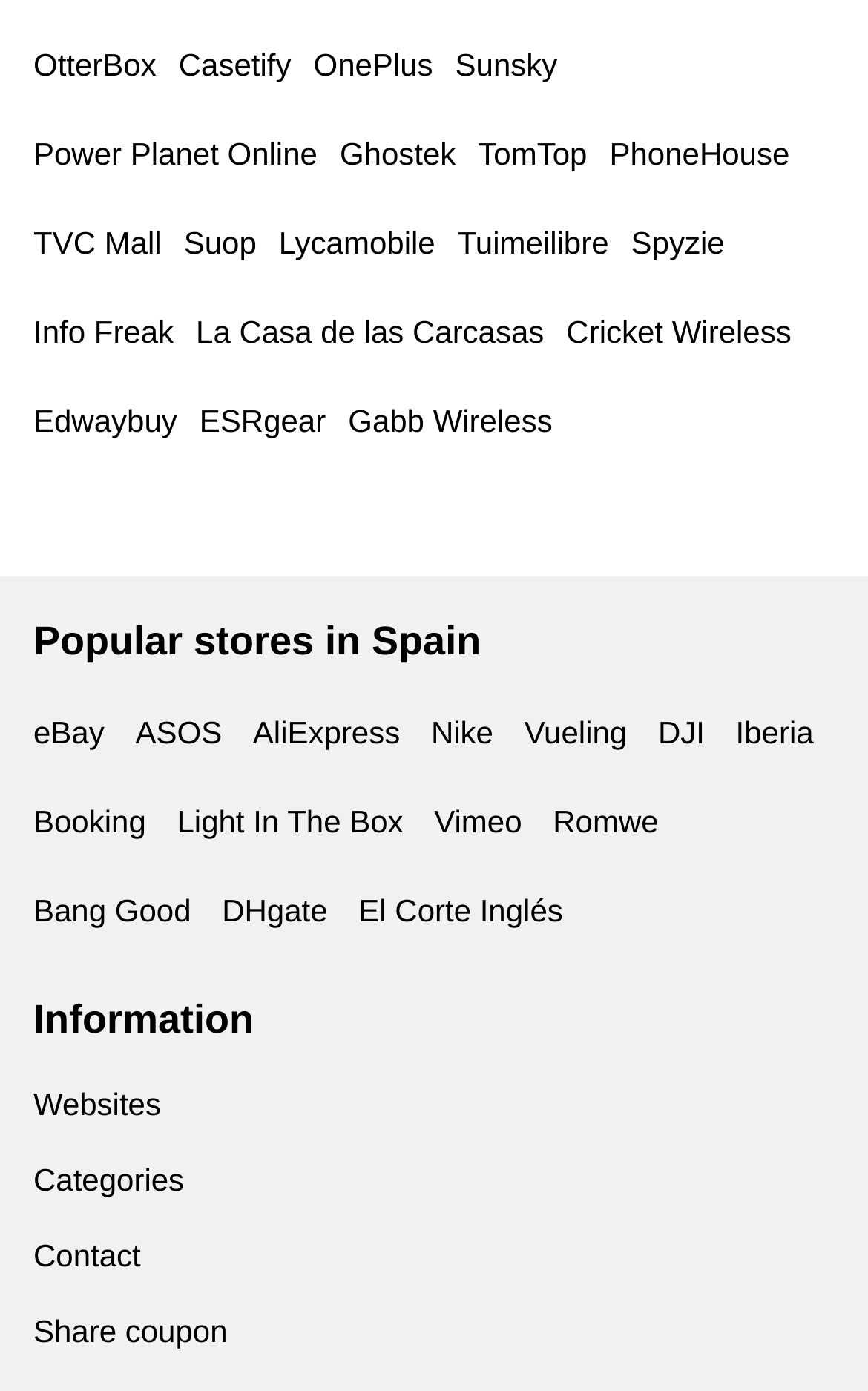Please look at the image and answer the question with a detailed explanation: How many columns are there in the layout table row?

I analyzed the layout table row and saw that all the elements are stacked vertically, indicating that there is only one column.